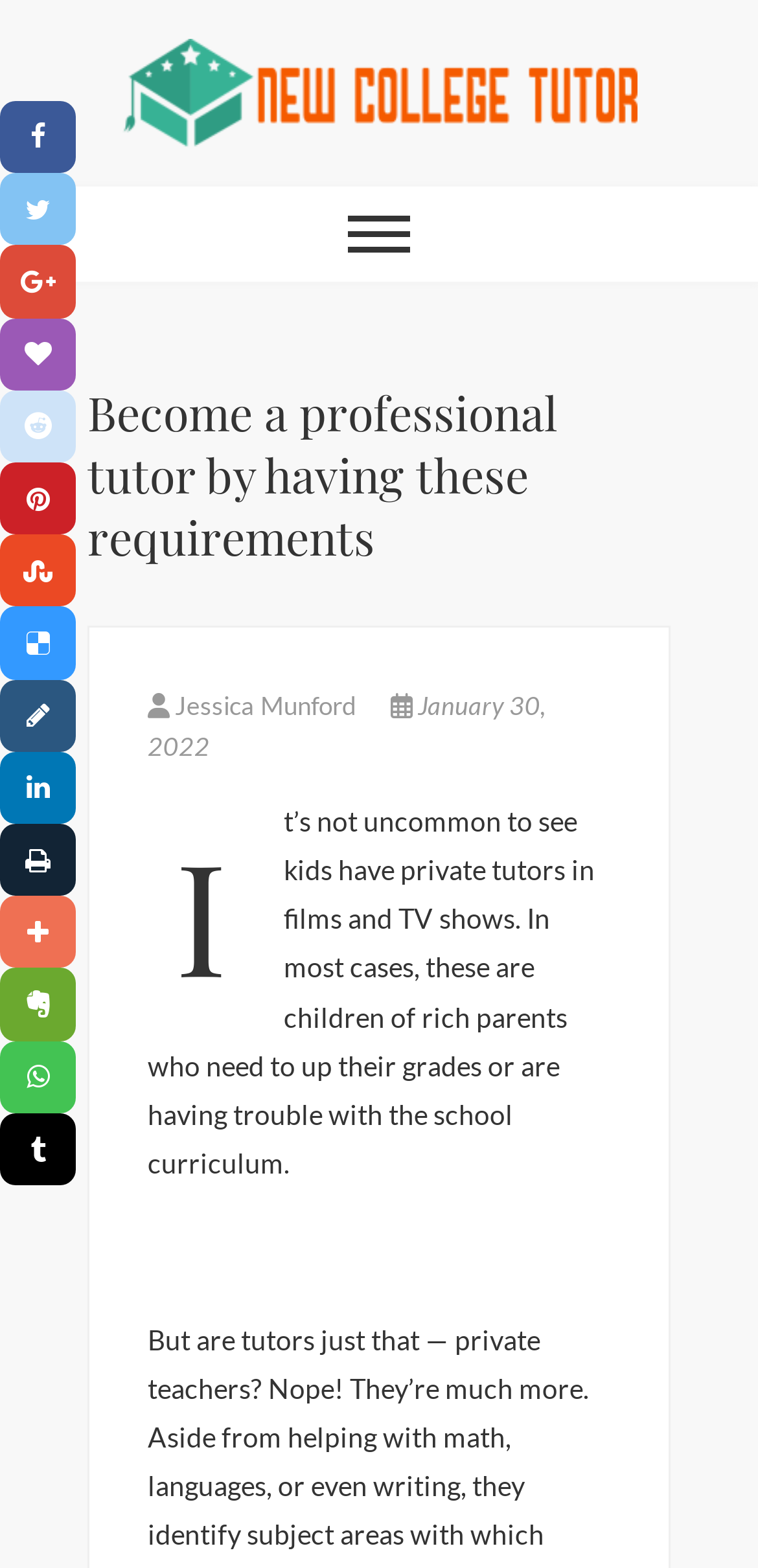What is the date of the article?
Kindly answer the question with as much detail as you can.

The date of the article can be determined by looking at the text above the article content, which mentions 'January 30, 2022' as the date of publication.